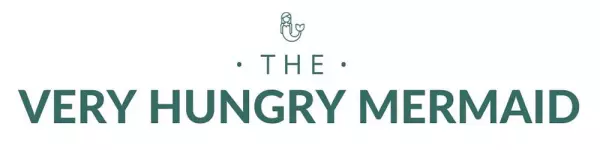Provide a comprehensive description of the image.

The image features the title "THE VERY HUNGRY MERMAID," presented in an elegant and modern font. Above the title is a whimsical illustration of a mermaid, adding a playful touch to the design. The color scheme combines soft hues with darker text, ensuring both readability and visual appeal. This design element signifies a vibrant and engaging theme, likely related to the blog or content surrounding diving adventures in Koh Lipe, Thailand, as highlighted in its broader context.